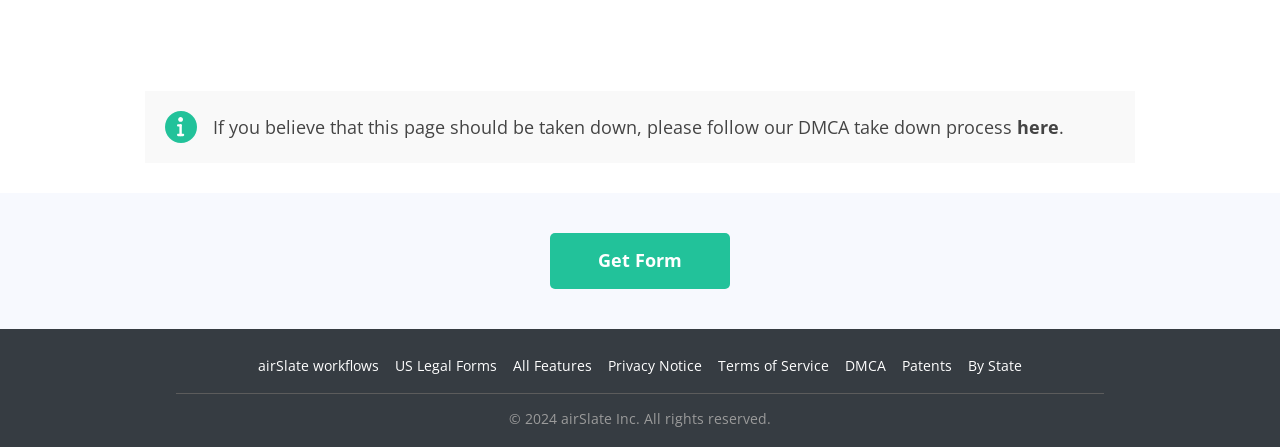Please locate the bounding box coordinates for the element that should be clicked to achieve the following instruction: "Check the Privacy Notice". Ensure the coordinates are given as four float numbers between 0 and 1, i.e., [left, top, right, bottom].

[0.475, 0.795, 0.548, 0.838]